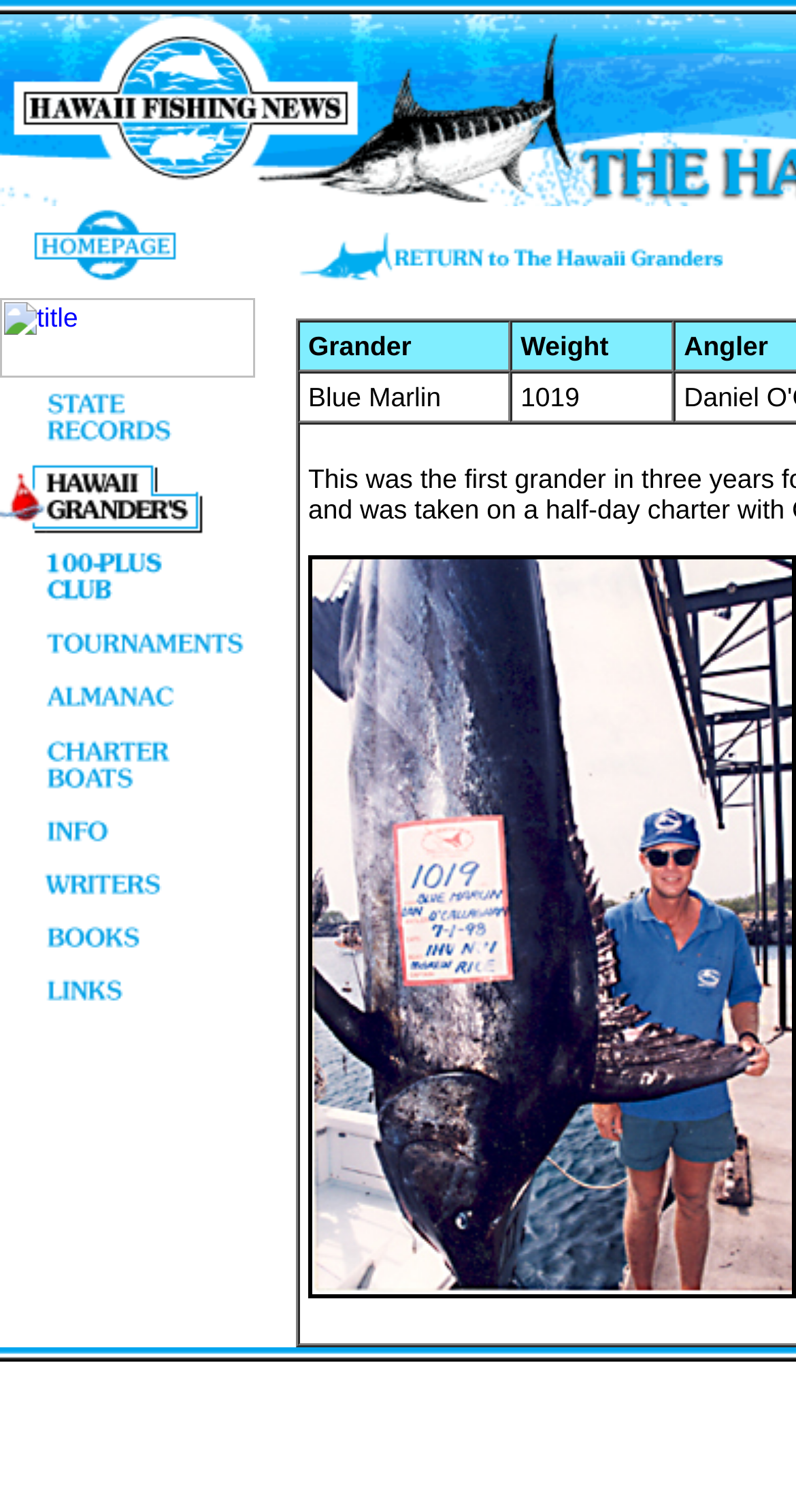Can you provide the bounding box coordinates for the element that should be clicked to implement the instruction: "click home"?

[0.0, 0.173, 0.321, 0.193]